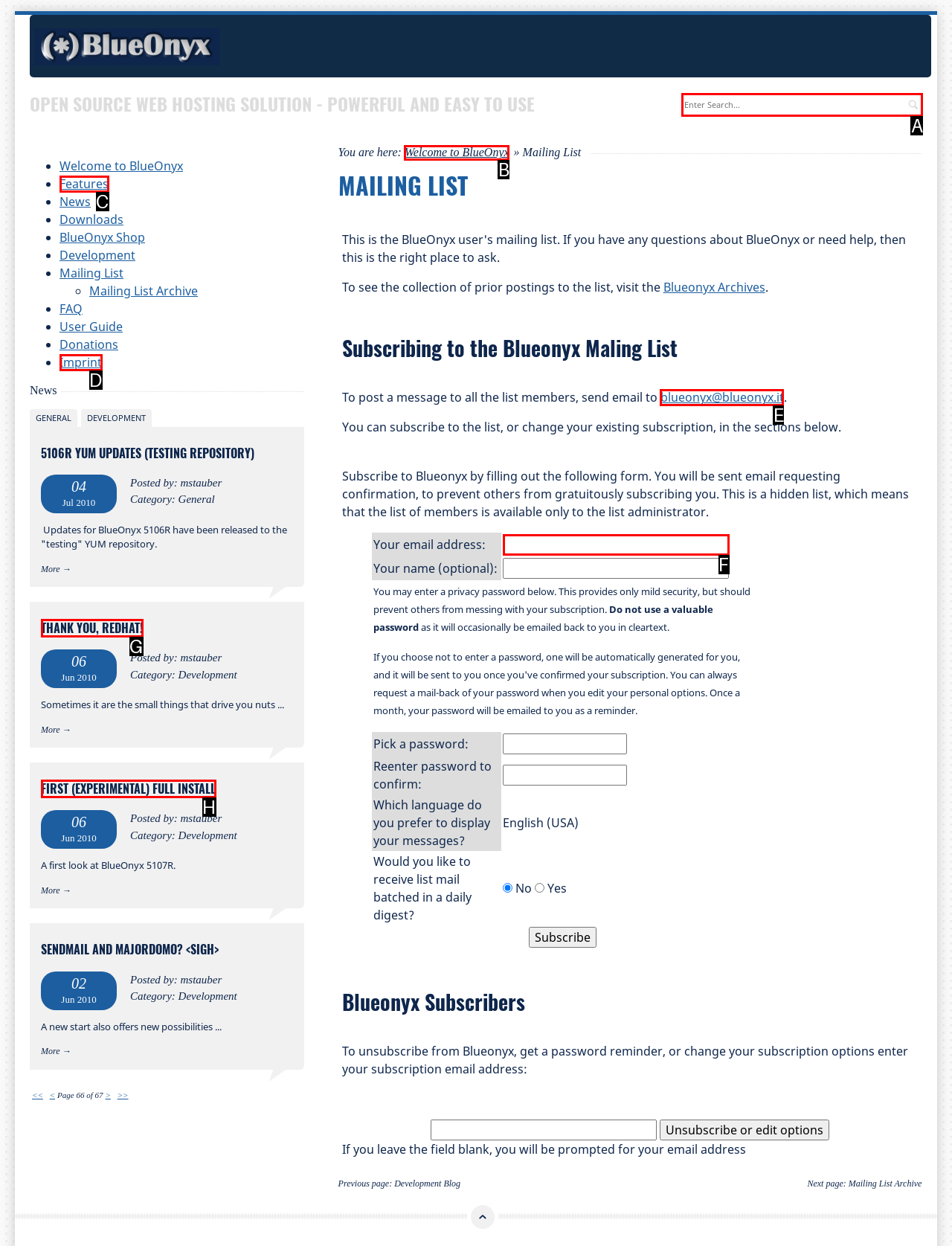Determine which option matches the element description: blueonyx@blueonyx.it
Answer using the letter of the correct option.

E